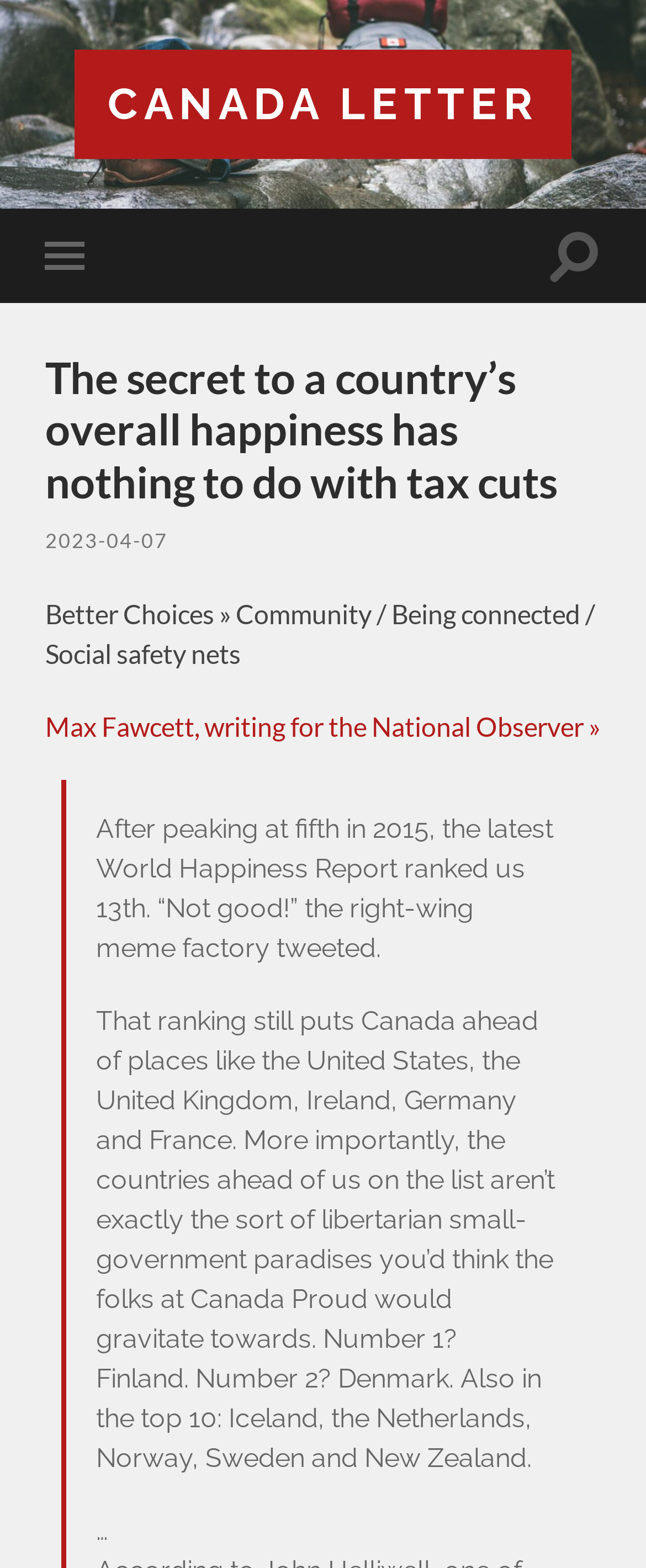Provide a short answer using a single word or phrase for the following question: 
How many buttons are in the top navigation bar?

2